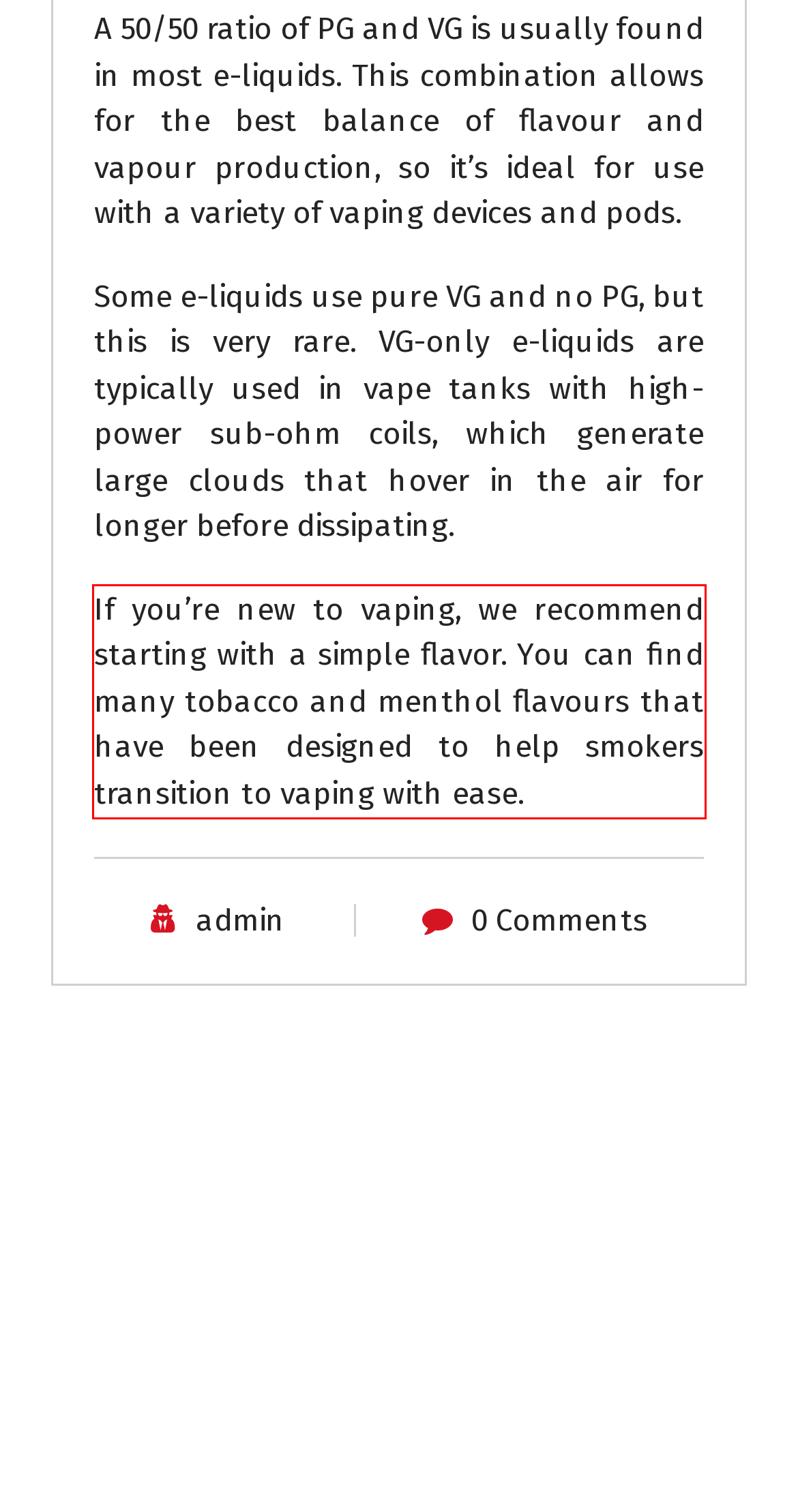With the provided screenshot of a webpage, locate the red bounding box and perform OCR to extract the text content inside it.

If you’re new to vaping, we recommend starting with a simple flavor. You can find many tobacco and menthol flavours that have been designed to help smokers transition to vaping with ease.